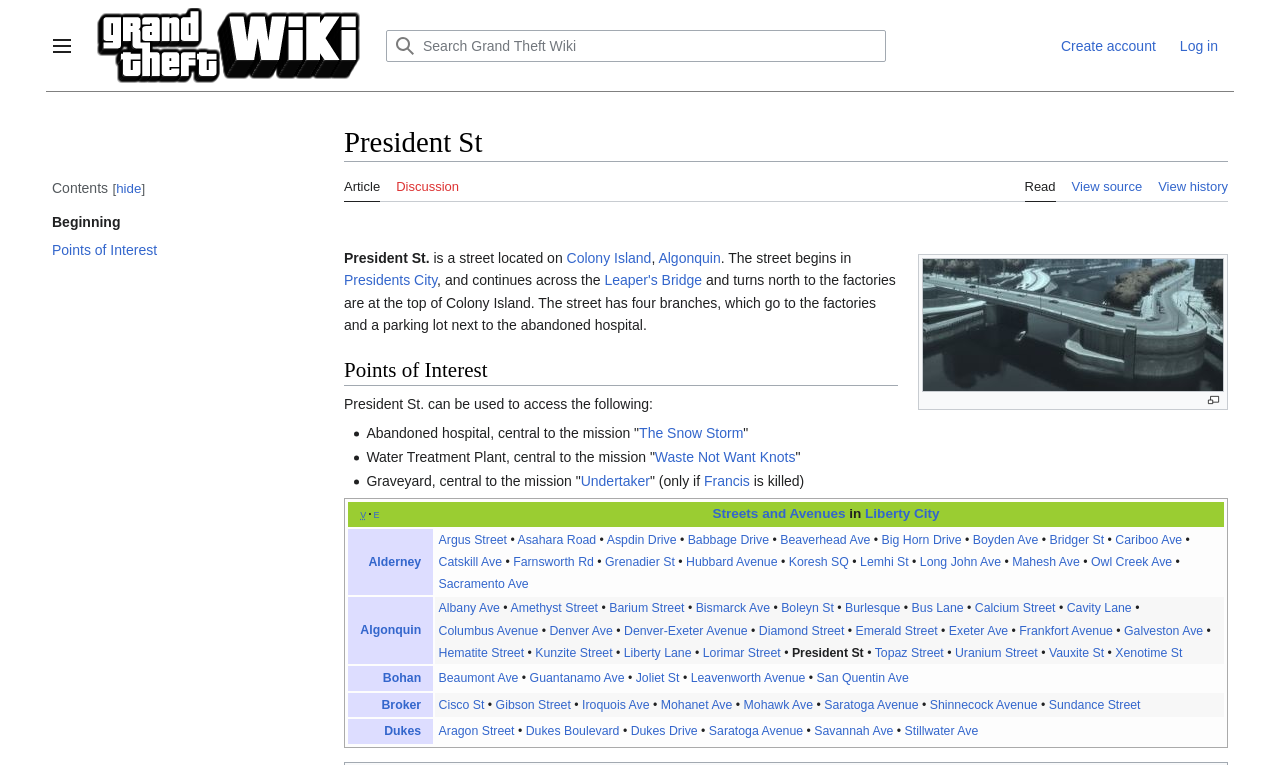Find and indicate the bounding box coordinates of the region you should select to follow the given instruction: "Search Grand Theft Wiki".

[0.302, 0.039, 0.692, 0.08]